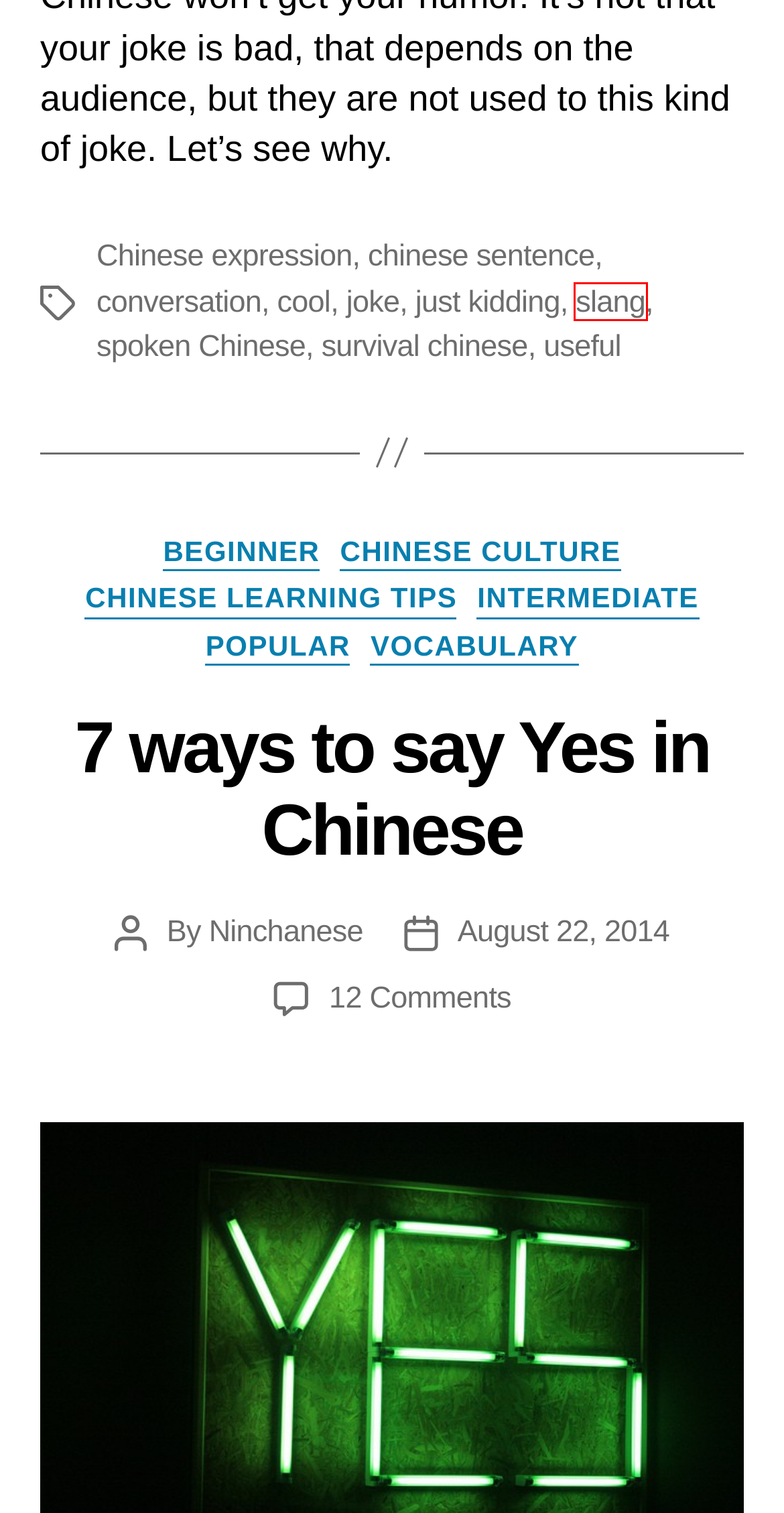You are provided with a screenshot of a webpage highlighting a UI element with a red bounding box. Choose the most suitable webpage description that matches the new page after clicking the element in the bounding box. Here are the candidates:
A. 7 ways to say Yes in Chinese – Ninchanese
B. Chinese learning tips – Ninchanese
C. slang – Ninchanese
D. joke – Ninchanese
E. Chinese expression – Ninchanese
F. useful – Ninchanese
G. survival chinese – Ninchanese
H. Popular – Ninchanese

C